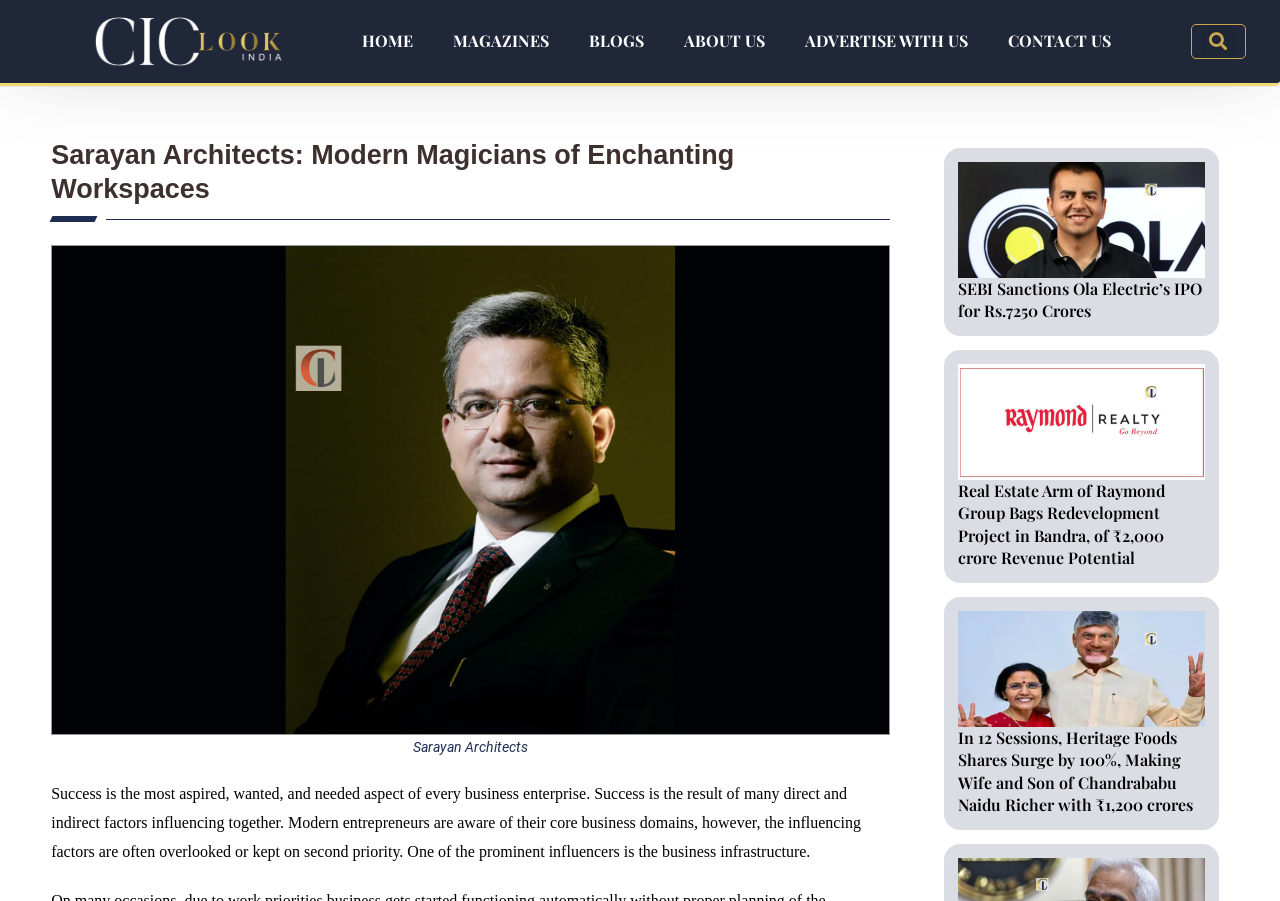Generate a detailed explanation of the webpage's features and information.

The webpage is about Sarayan Architects, a modern architecture firm that offers workplace designing and implementation solutions. At the top left corner, there is a Ciolook logo, which is an image linked to another webpage. Next to it, there are six navigation links: HOME, MAGAZINES, BLOGS, ABOUT US, ADVERTISE WITH US, and CONTACT US, which are evenly spaced and aligned horizontally. 

On the top right corner, there is a search bar with a search button. Below the navigation links, there is a heading that reads "Sarayan Architects: Modern Magicians of Enchanting Workspaces". 

Below the heading, there is a large image of Sarayan Architects with a figcaption. Underneath the image, there is a block of text that discusses the importance of business infrastructure in achieving success. 

The main content of the webpage is divided into three sections, each containing an article with a heading, an image, and a link. The articles are arranged vertically, with the first one starting from the top left, the second one below it, and the third one at the bottom. The articles appear to be news articles or blog posts, with headings that read "SEBI Sanctions Ola Electric’s IPO for Rs.7250 Crores", "Real Estate Arm of Raymond Group Bags Redevelopment Project in Bandra, of ₹2,000 crore Revenue Potential", and "In 12 Sessions, Heritage Foods Shares Surge by 100%, Making Wife and Son of Chandrababu Naidu Richer with ₹1,200 crores". Each article has an image and a link to the full article.